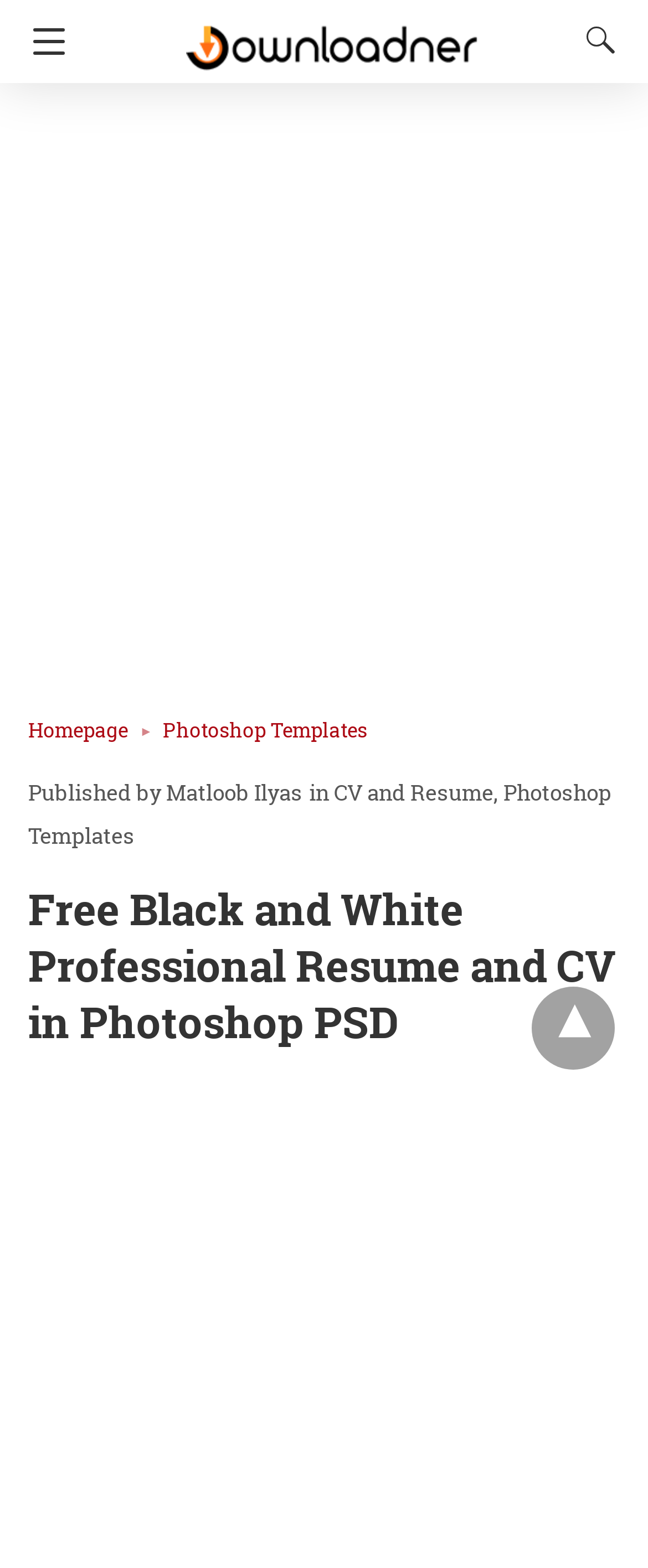What is the dropdown menu icon?
Based on the image, provide your answer in one word or phrase.

▾